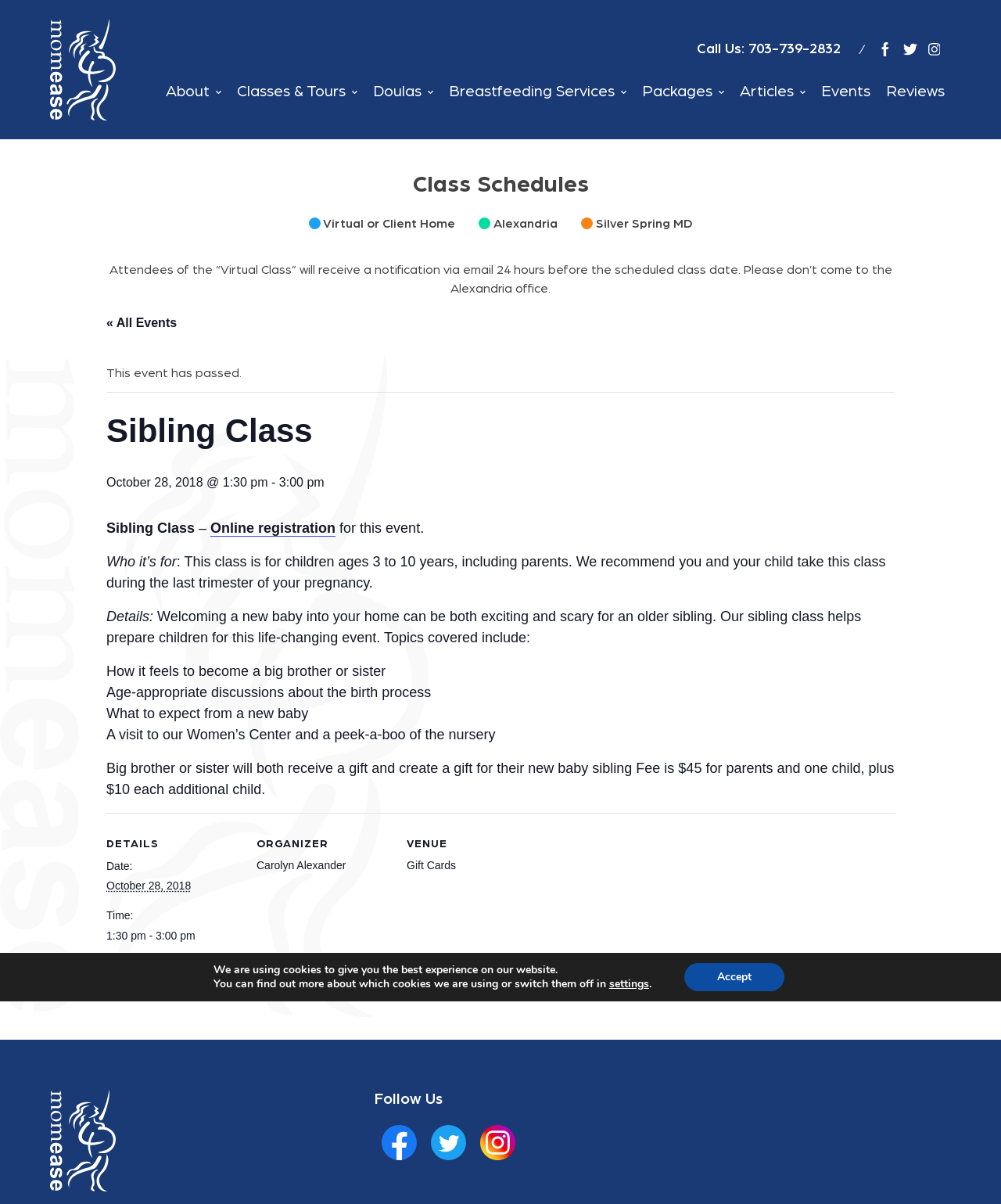Please identify the bounding box coordinates of the clickable element to fulfill the following instruction: "Navigate to the 'Events' page". The coordinates should be four float numbers between 0 and 1, i.e., [left, top, right, bottom].

[0.814, 0.064, 0.876, 0.088]